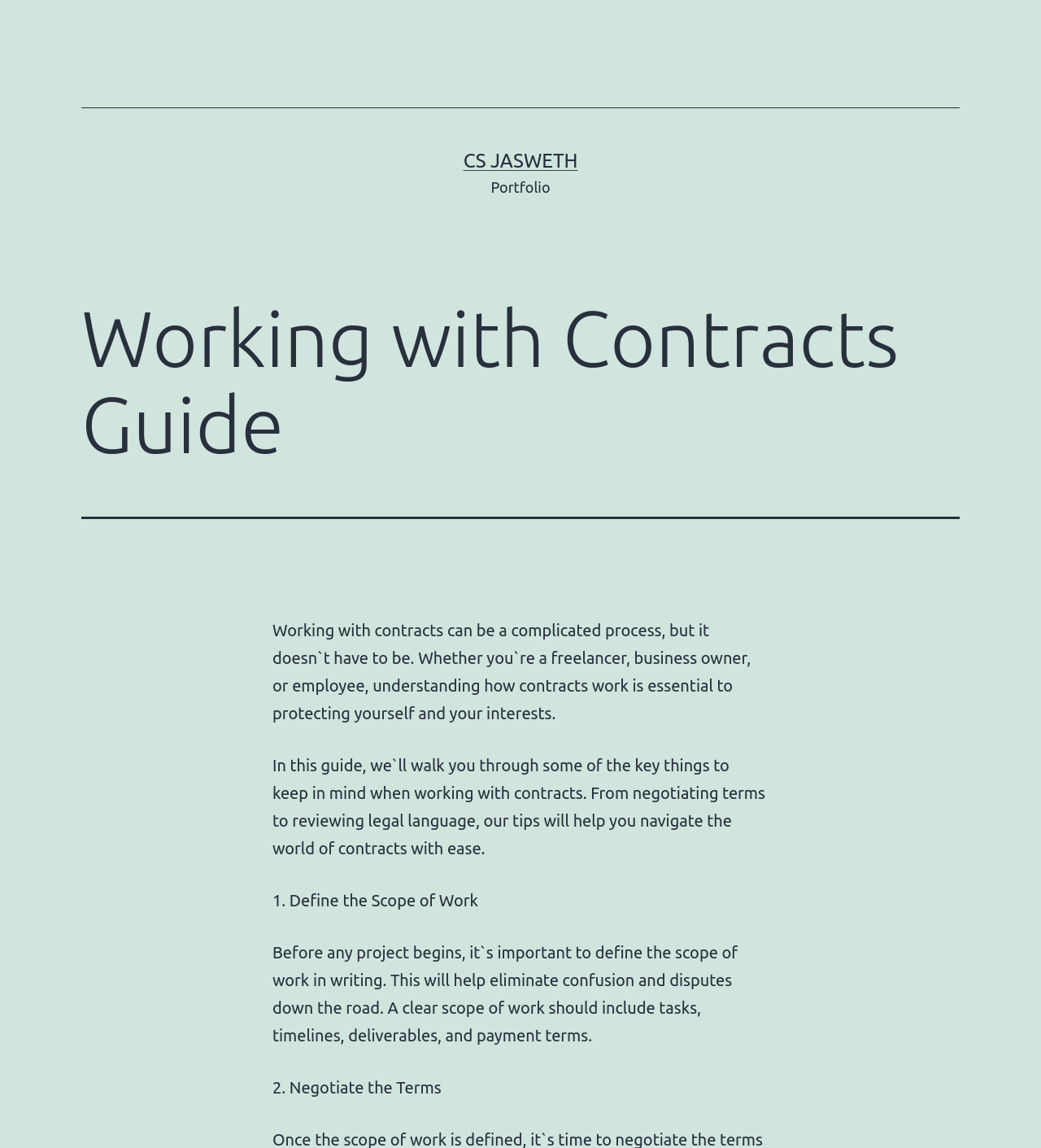Please extract the primary headline from the webpage.

Working with Contracts Guide